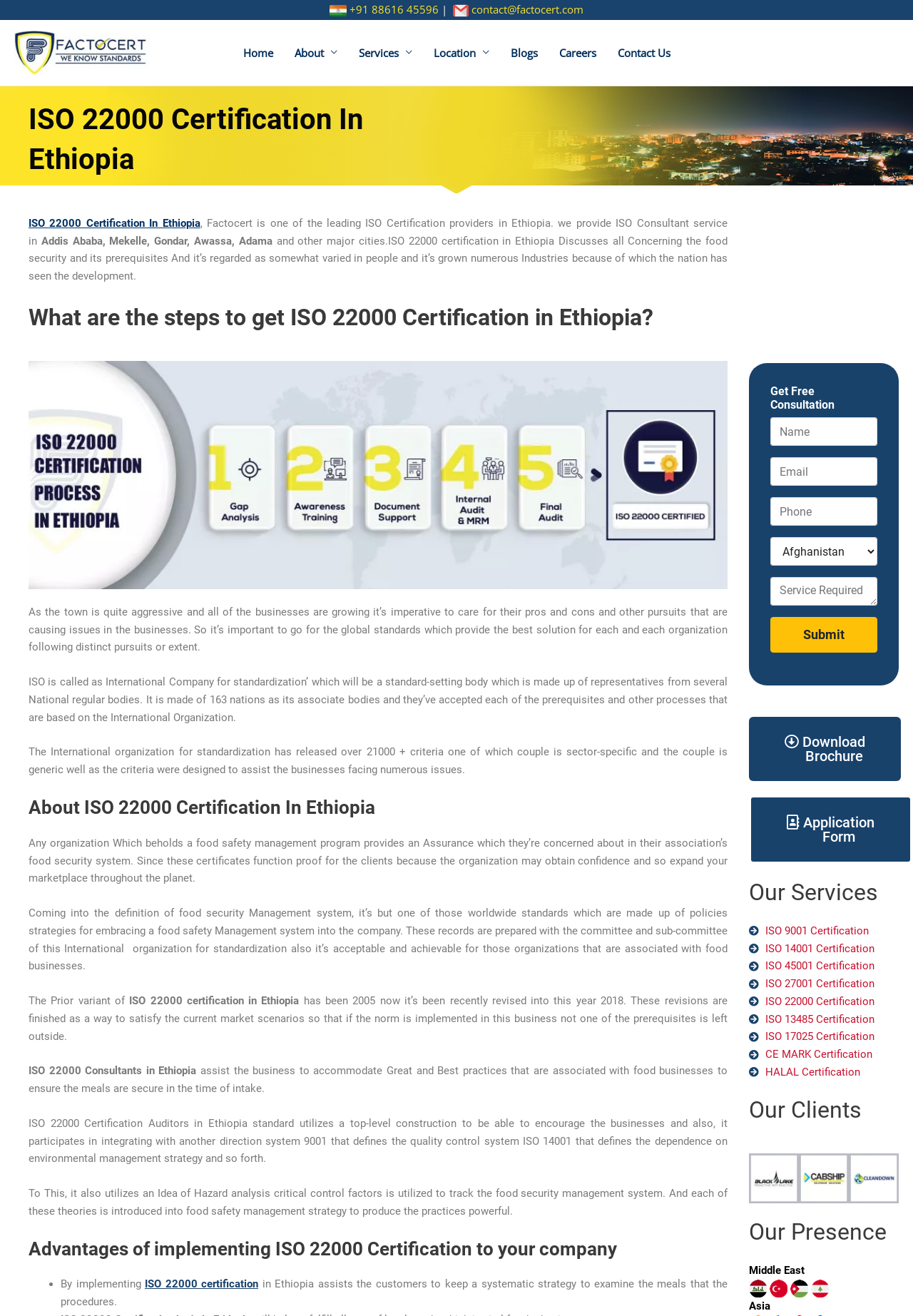Please find the bounding box for the following UI element description. Provide the coordinates in (top-left x, top-left y, bottom-right x, bottom-right y) format, with values between 0 and 1: +91 88616 45596

[0.383, 0.002, 0.48, 0.012]